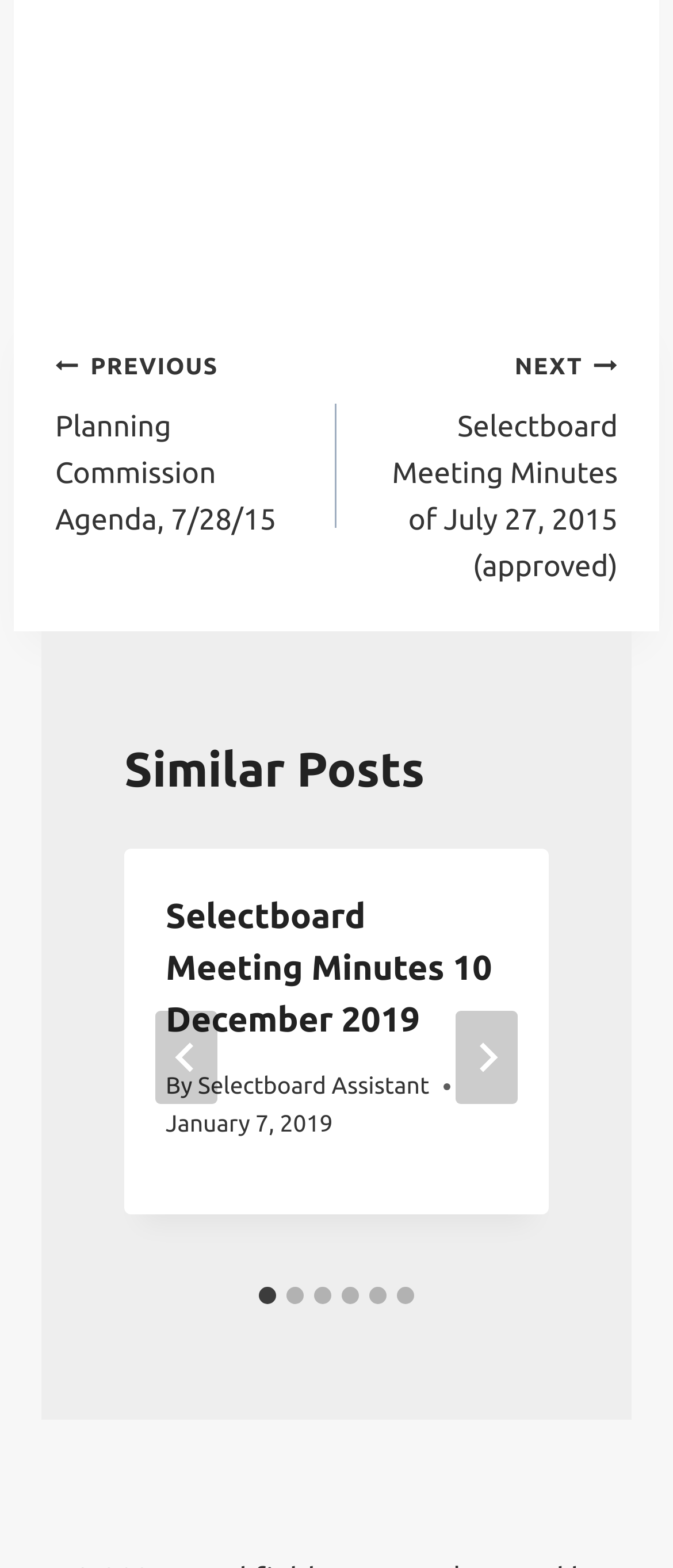Please locate the bounding box coordinates of the element that should be clicked to complete the given instruction: "Go to last slide".

[0.231, 0.645, 0.323, 0.704]